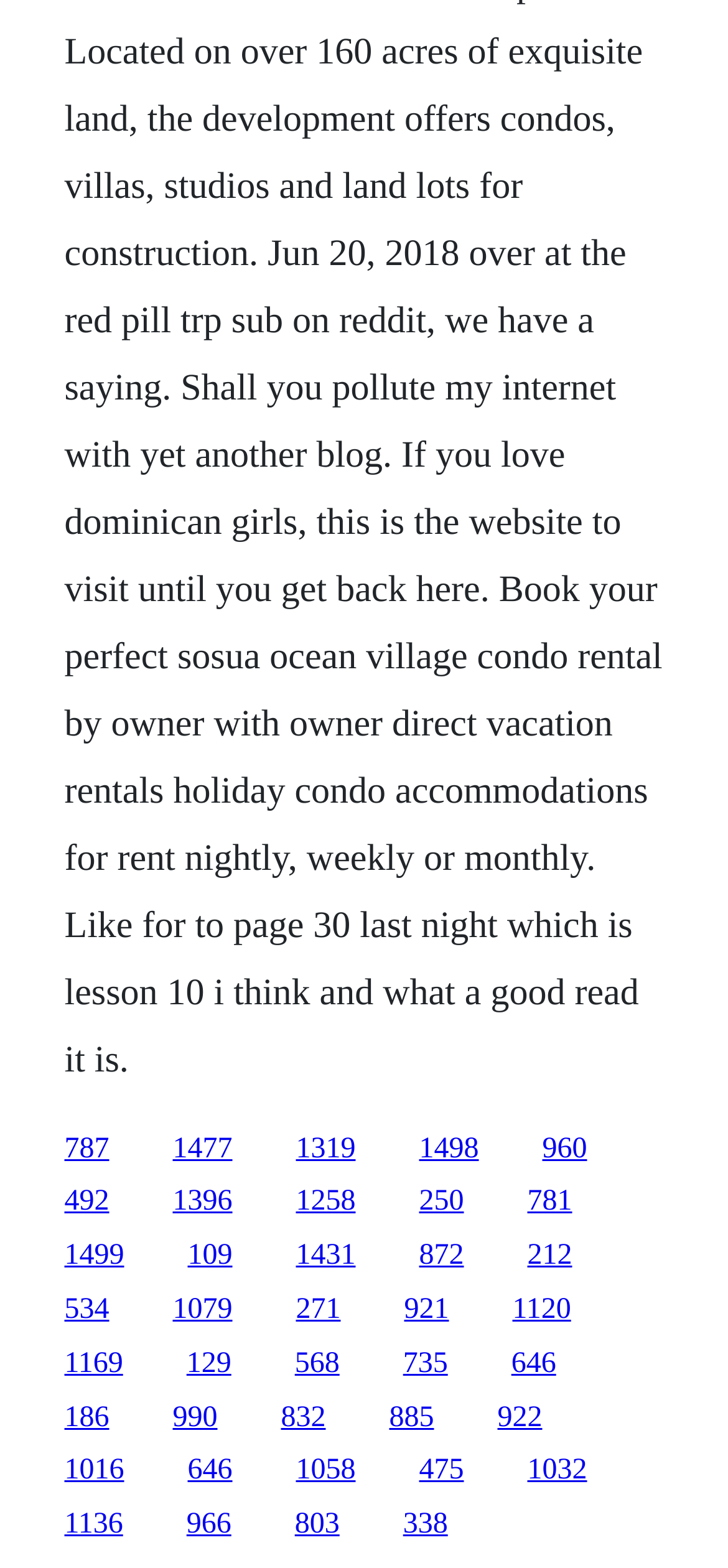Answer the question with a single word or phrase: 
What is the vertical position of the first link?

0.722